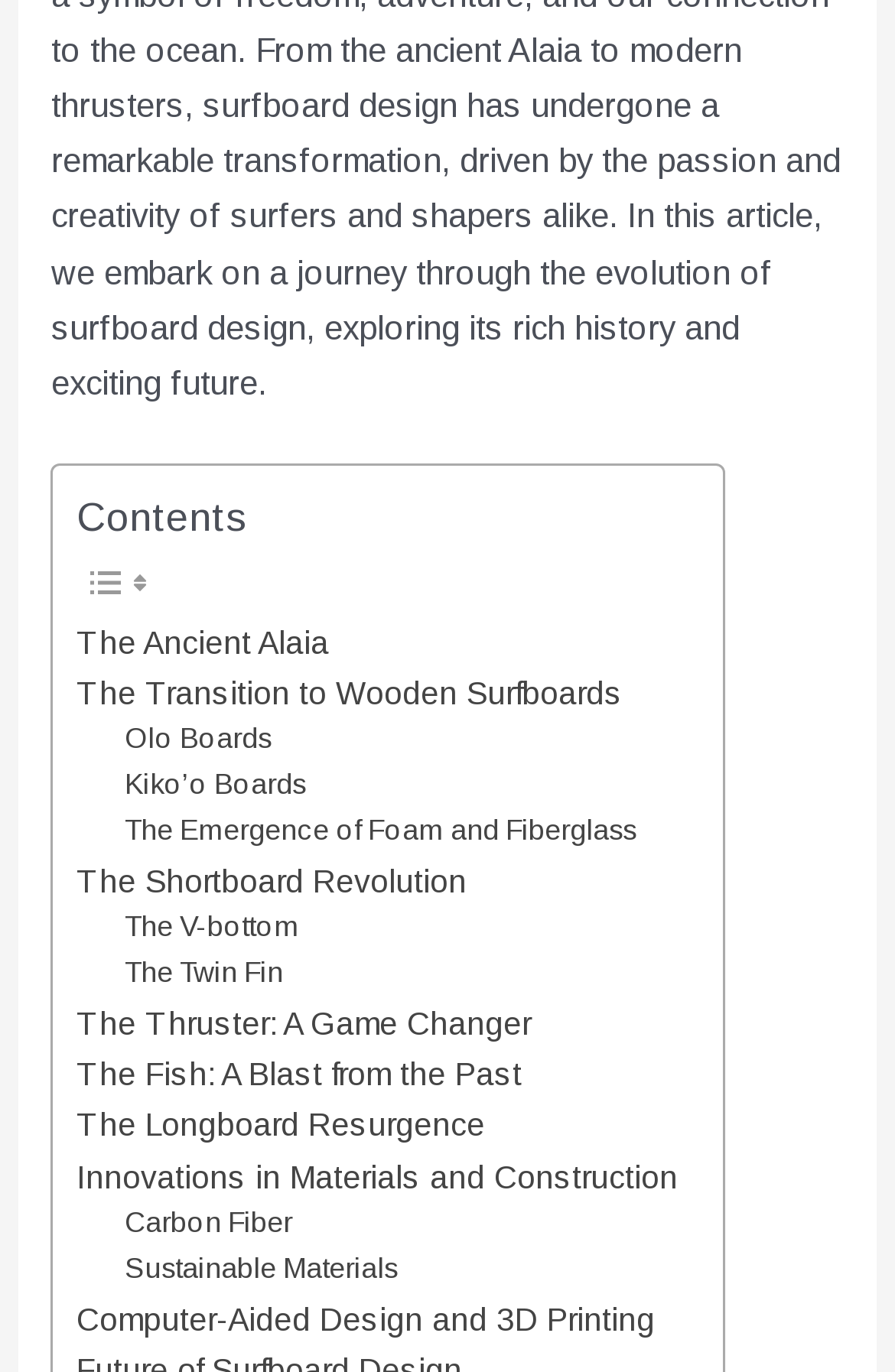What is the general time period covered by the links on this webpage?
Based on the visual information, provide a detailed and comprehensive answer.

The links on the webpage cover a range of topics related to the history of surfboards, from ancient times to modern innovations, suggesting that the general time period covered is historical.